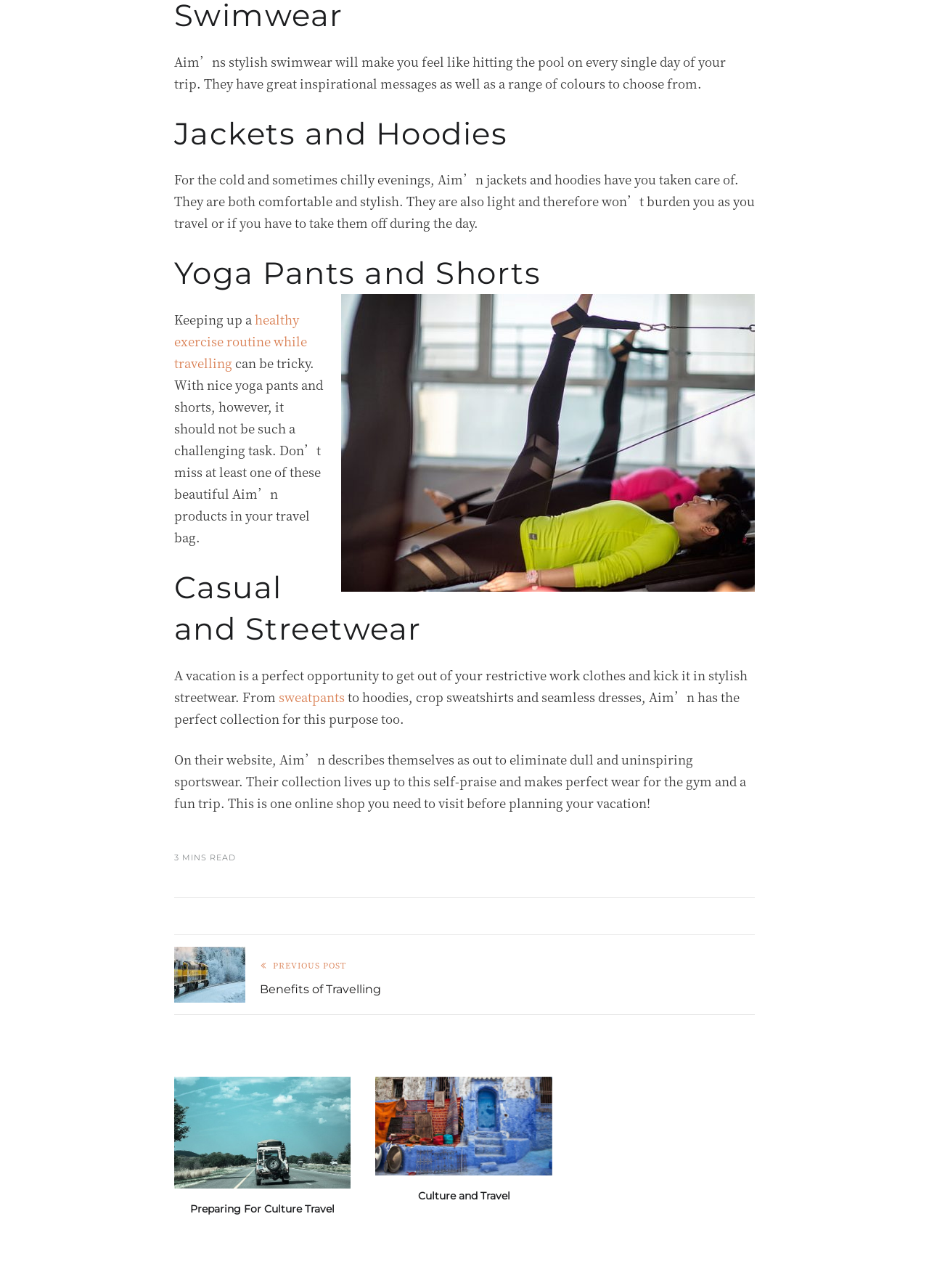Answer the question below in one word or phrase:
How long does it take to read the article?

3 minutes